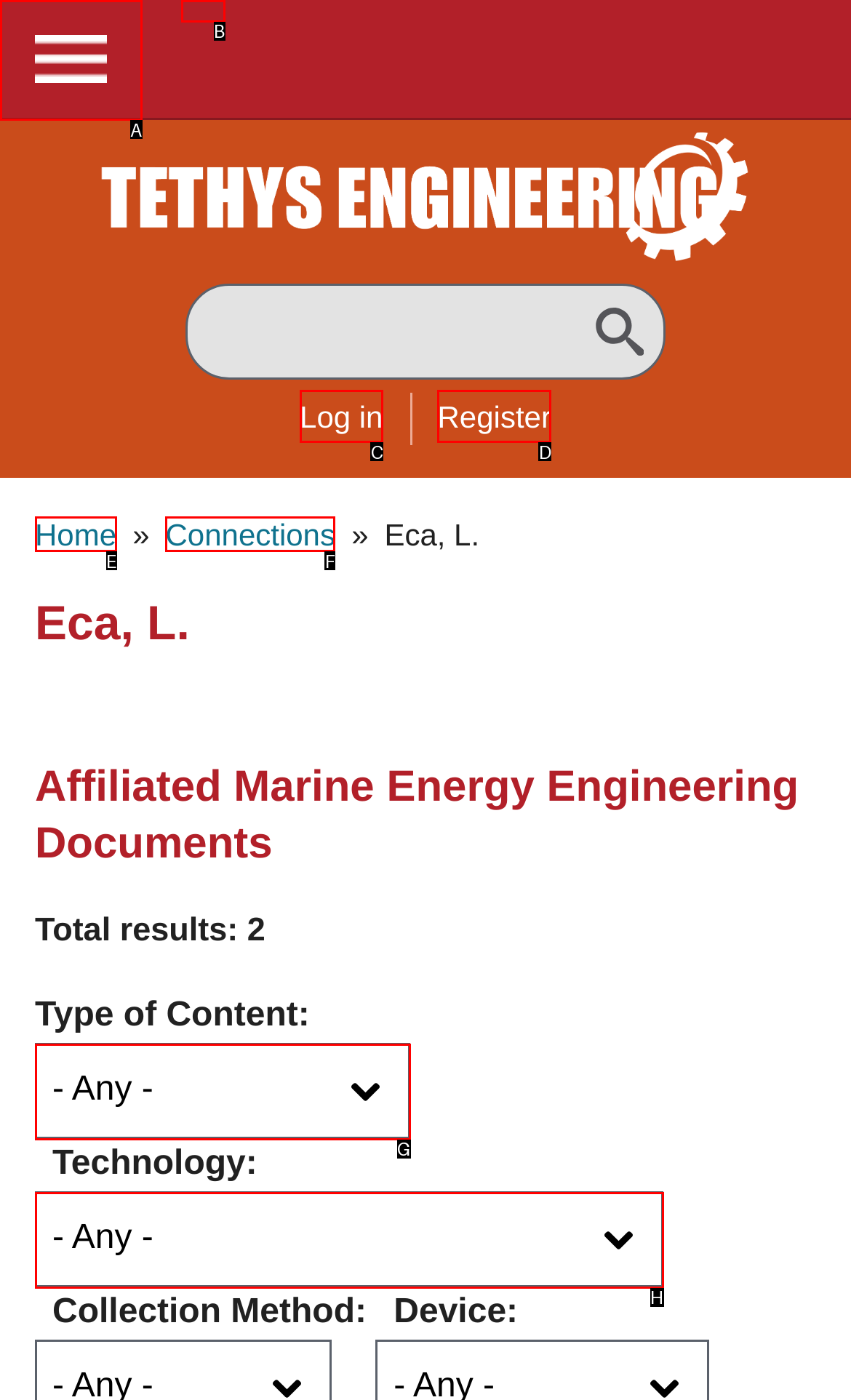Identify the letter of the option that should be selected to accomplish the following task: Click the menu button. Provide the letter directly.

A